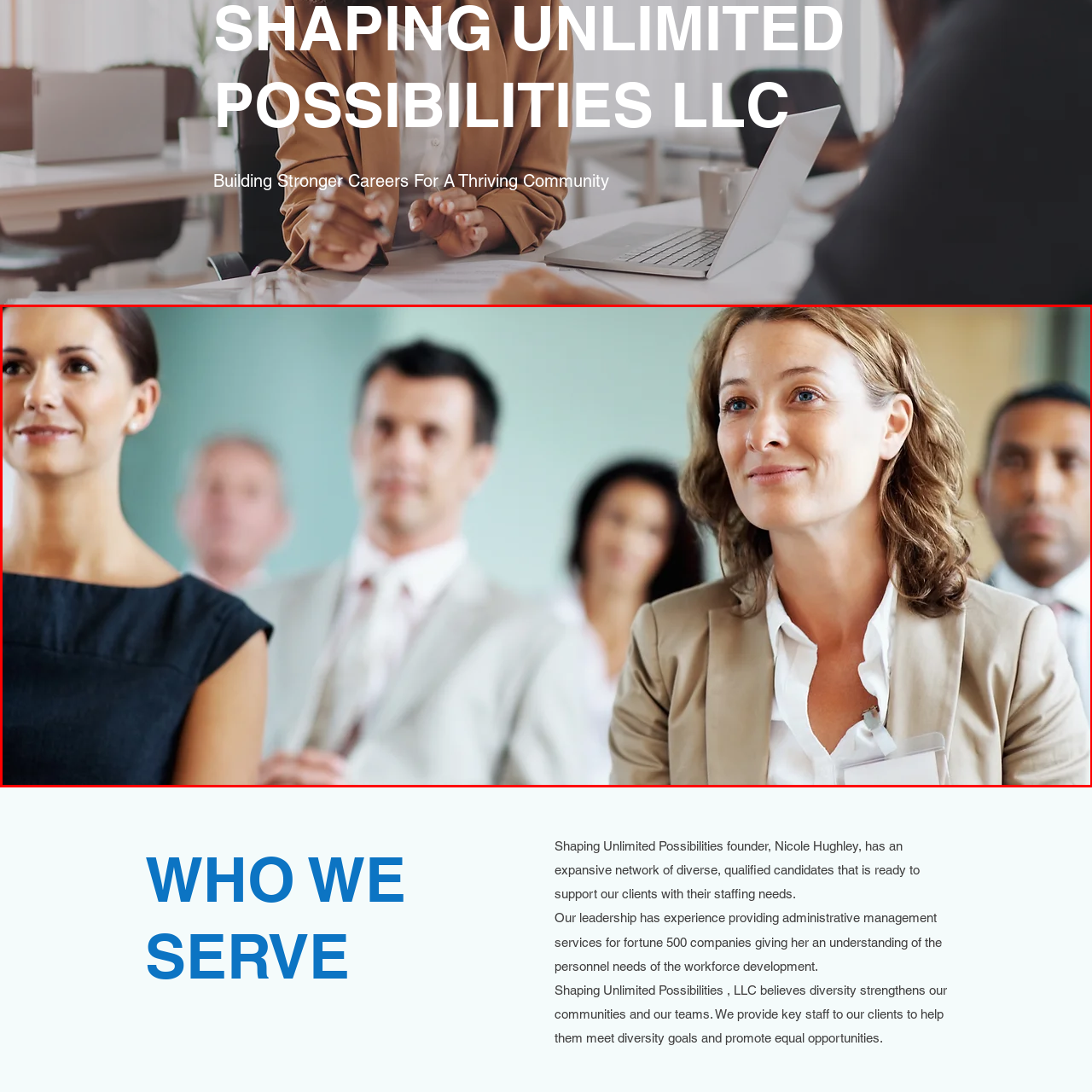Pay attention to the image highlighted by the red border, What is the atmosphere in the background? Please give a one-word or short phrase answer.

Professional